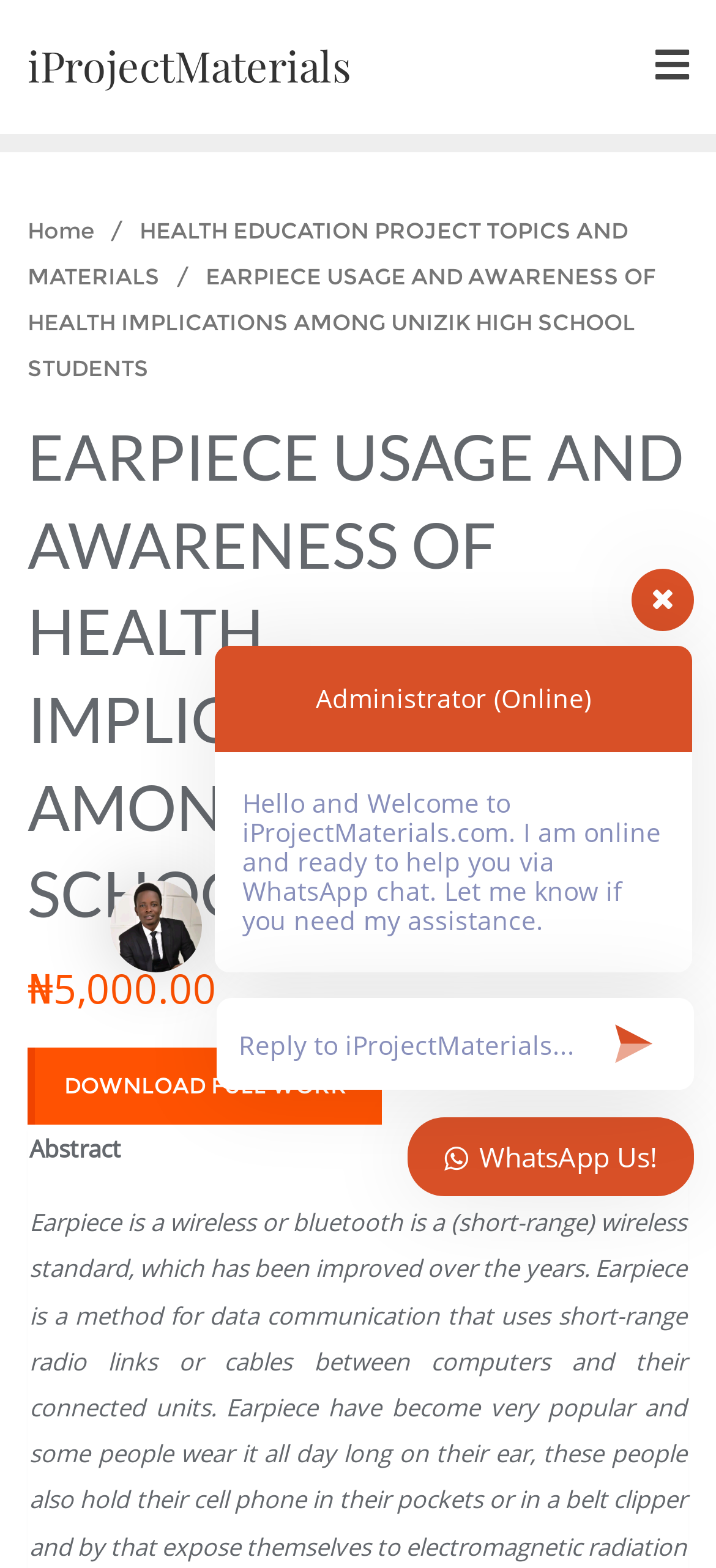Provide the bounding box coordinates of the HTML element described by the text: "placeholder="Reply to iProjectMaterials..."".

[0.333, 0.648, 0.831, 0.684]